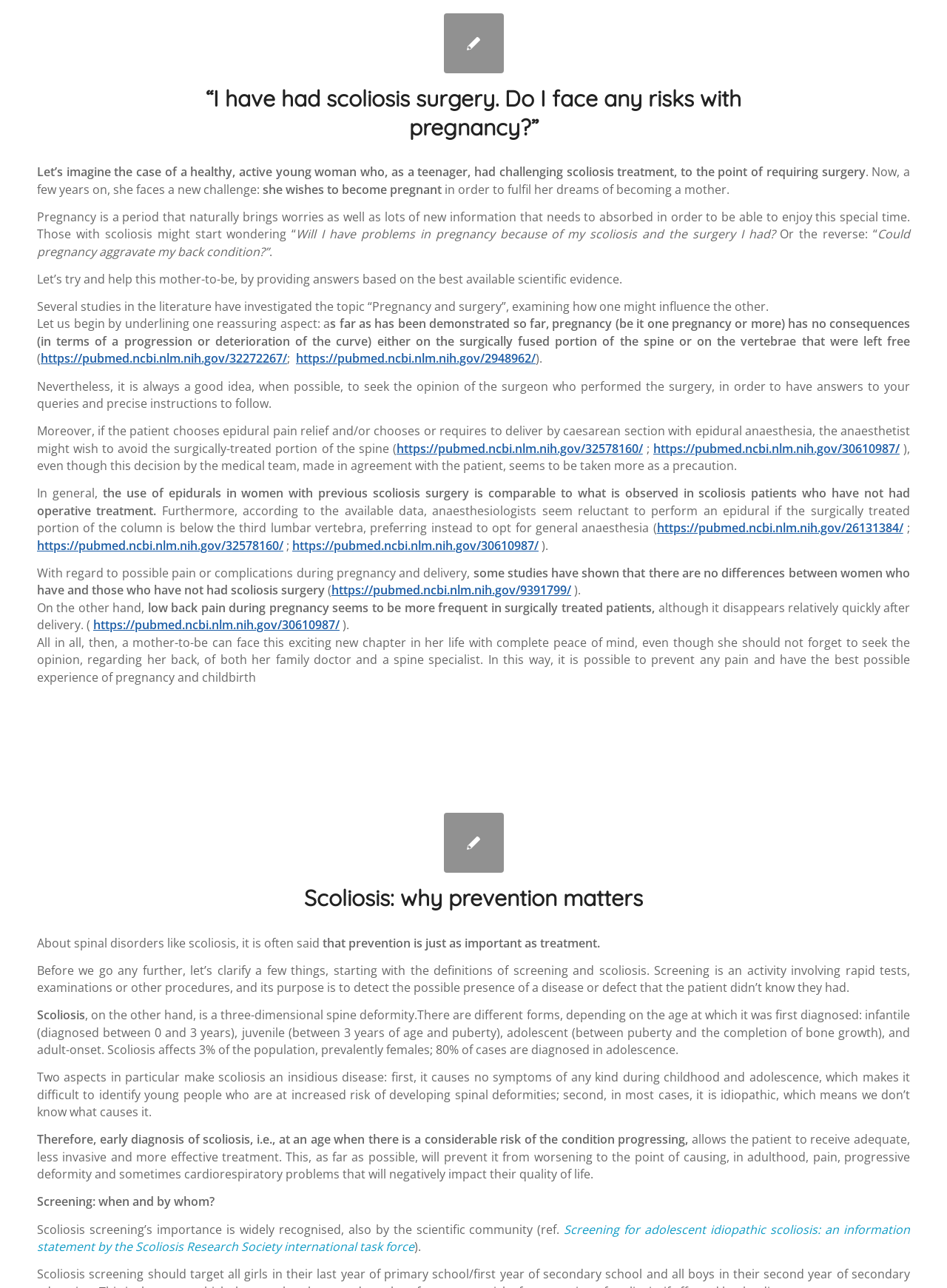Please find the bounding box coordinates for the clickable element needed to perform this instruction: "Follow the link to learn more about scoliosis and spine deformities".

[0.321, 0.686, 0.679, 0.708]